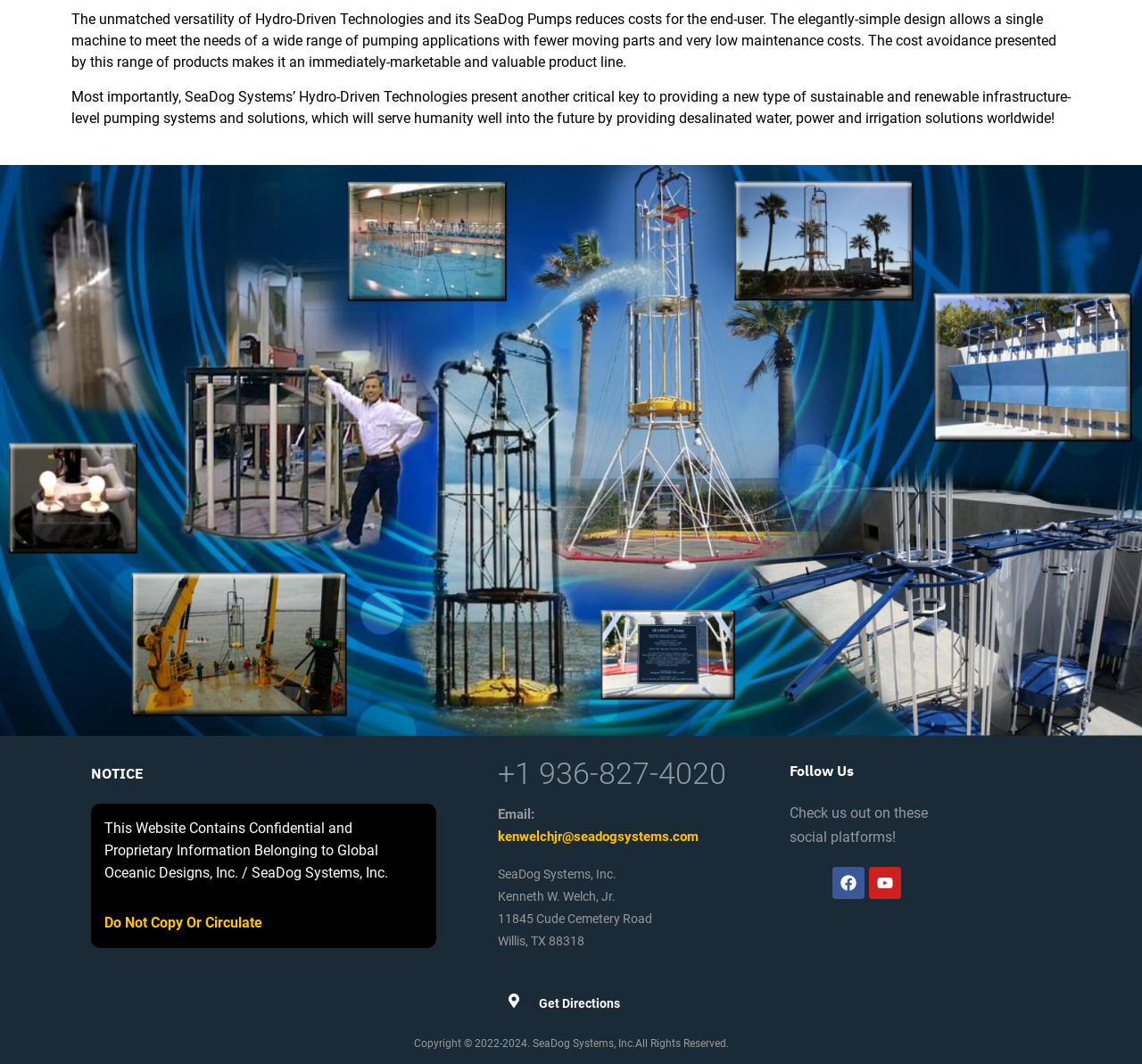Find the bounding box coordinates for the HTML element specified by: "Facebook".

[0.729, 0.815, 0.757, 0.845]